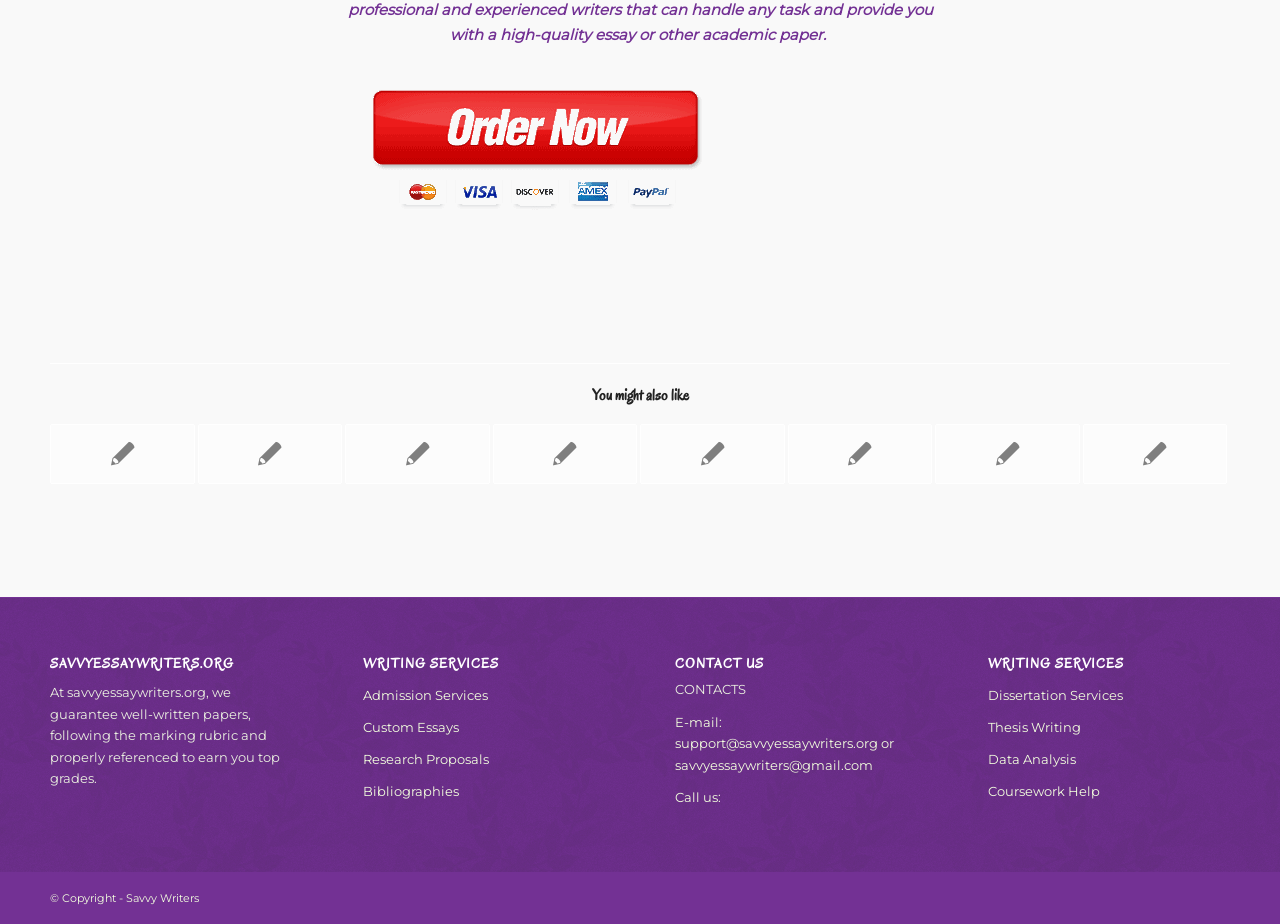Specify the bounding box coordinates of the area to click in order to execute this command: 'click on 'high-quality essay''. The coordinates should consist of four float numbers ranging from 0 to 1, and should be formatted as [left, top, right, bottom].

[0.391, 0.028, 0.496, 0.048]